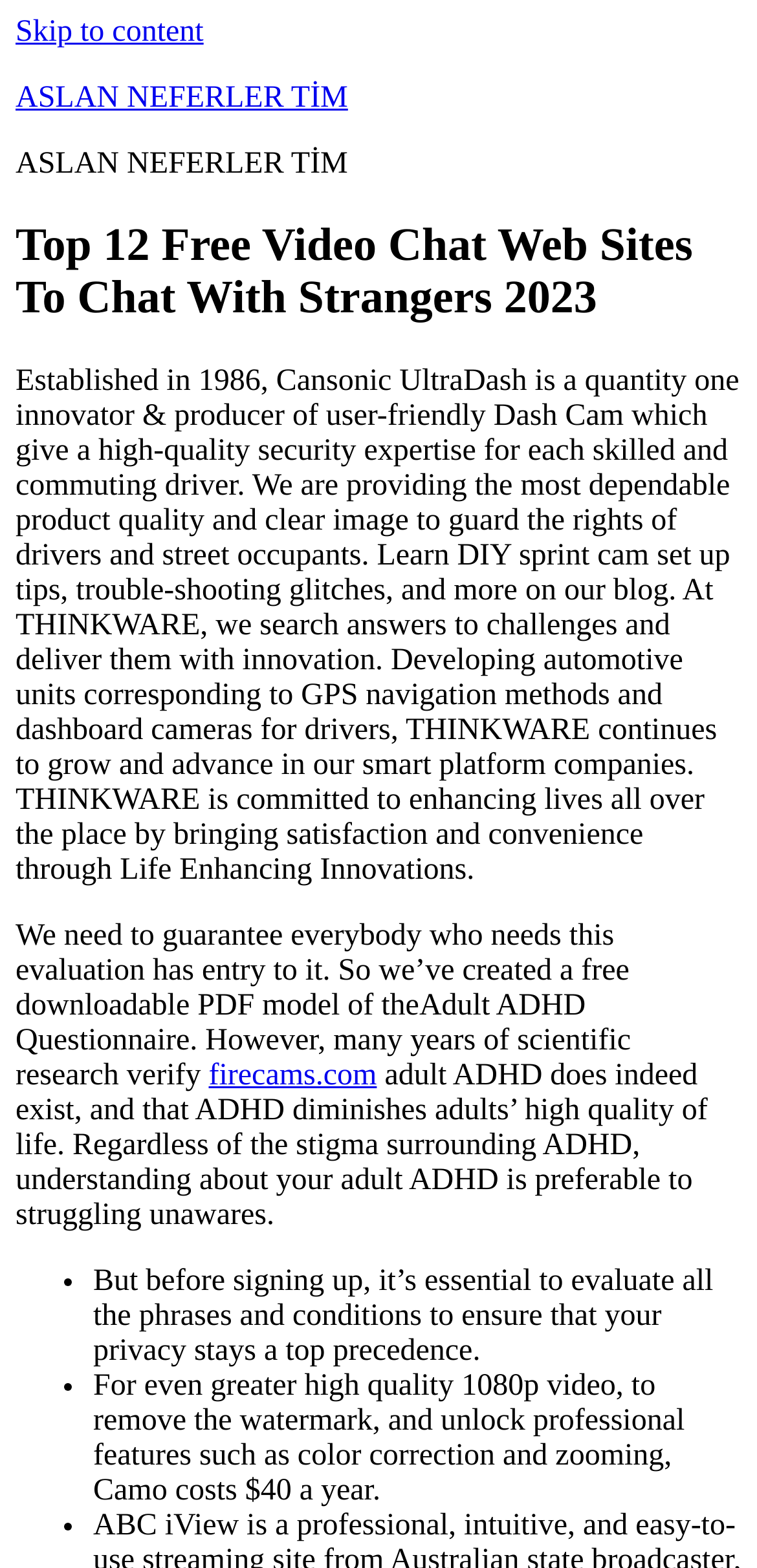Determine the webpage's heading and output its text content.

Top 12 Free Video Chat Web Sites To Chat With Strangers 2023